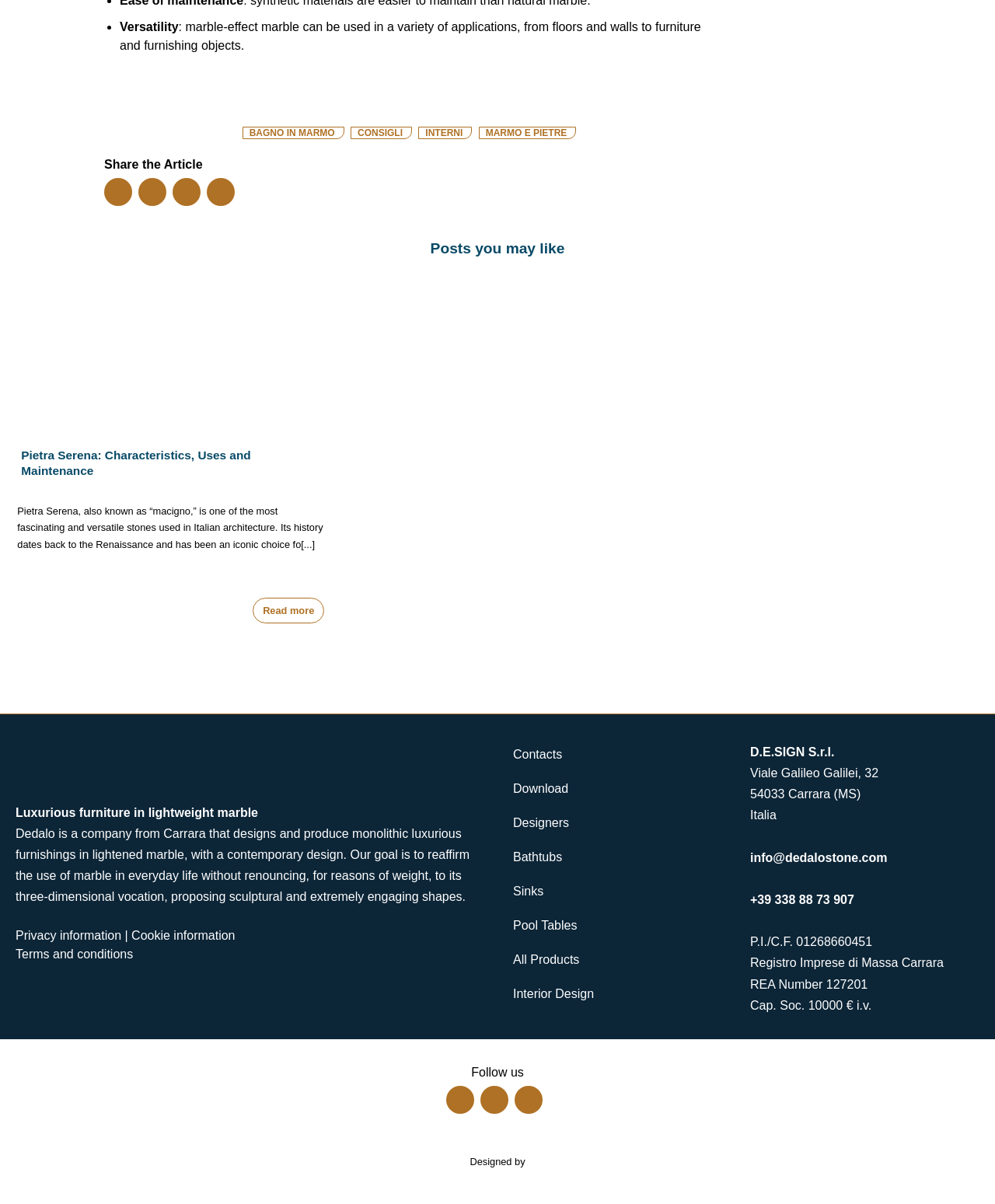Please identify the coordinates of the bounding box for the clickable region that will accomplish this instruction: "Contact Dedalo".

[0.516, 0.612, 0.73, 0.641]